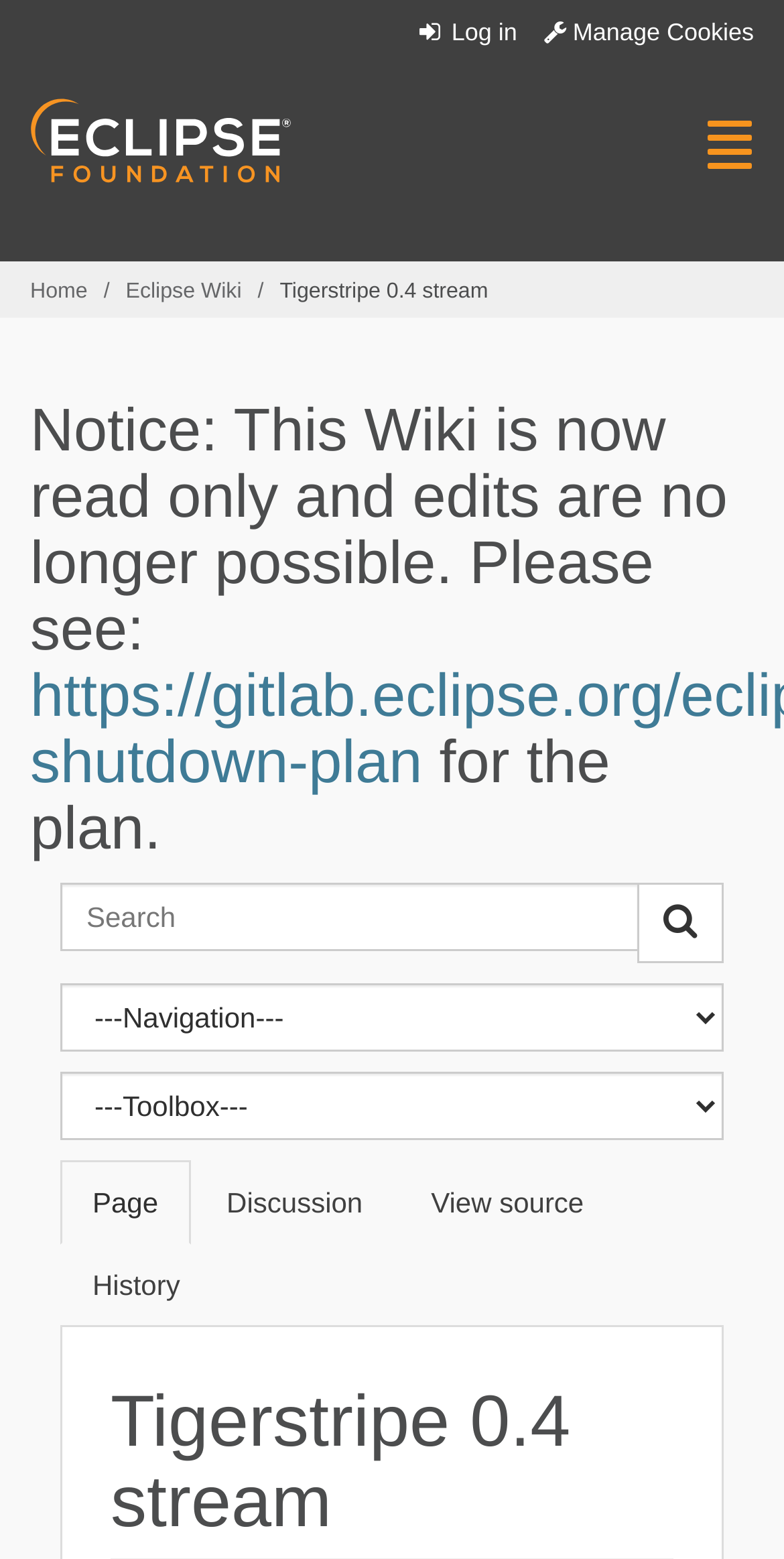Extract the main title from the webpage.

Tigerstripe 0.4 stream